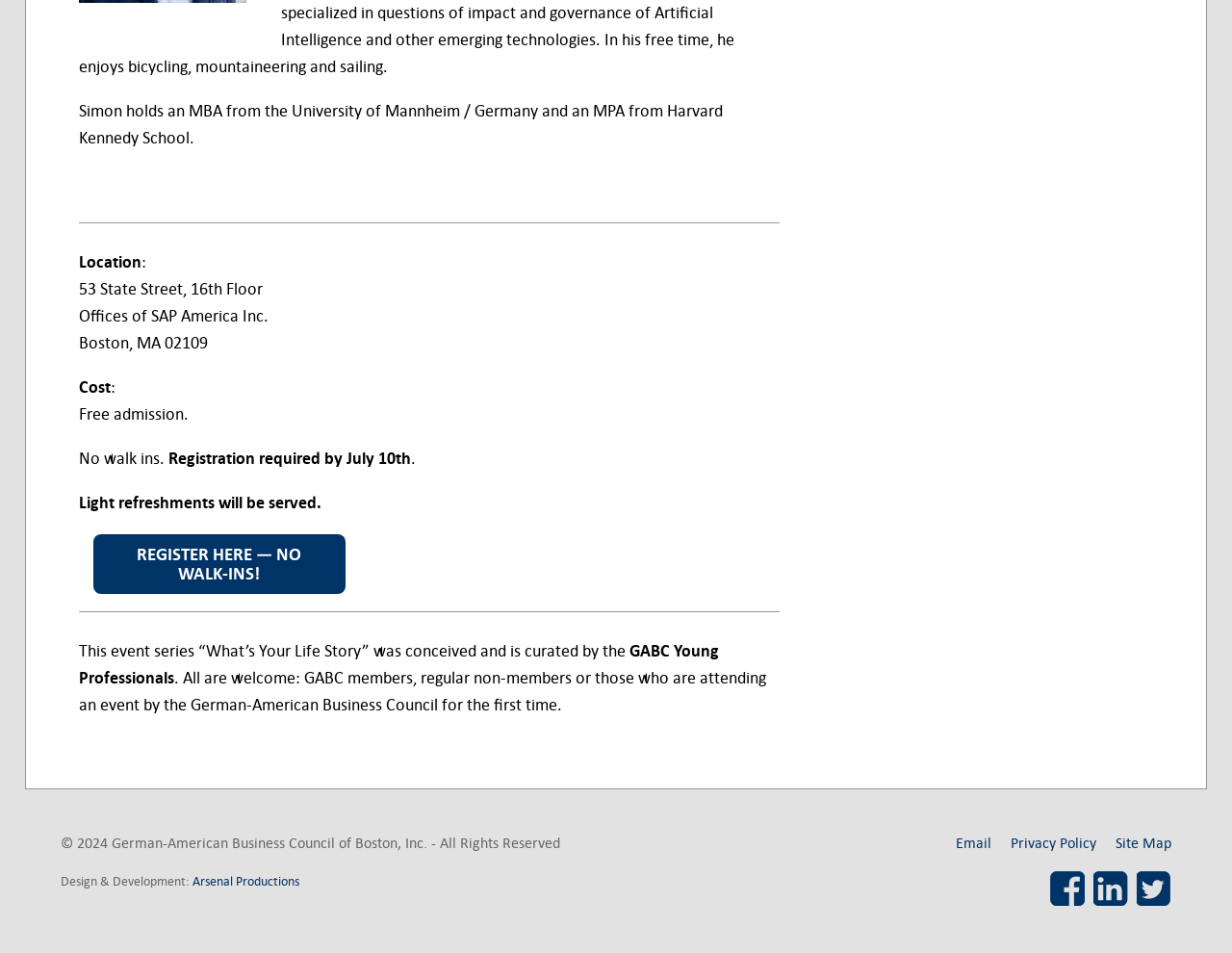Determine the bounding box coordinates of the element that should be clicked to execute the following command: "check the privacy policy".

[0.821, 0.875, 0.89, 0.894]